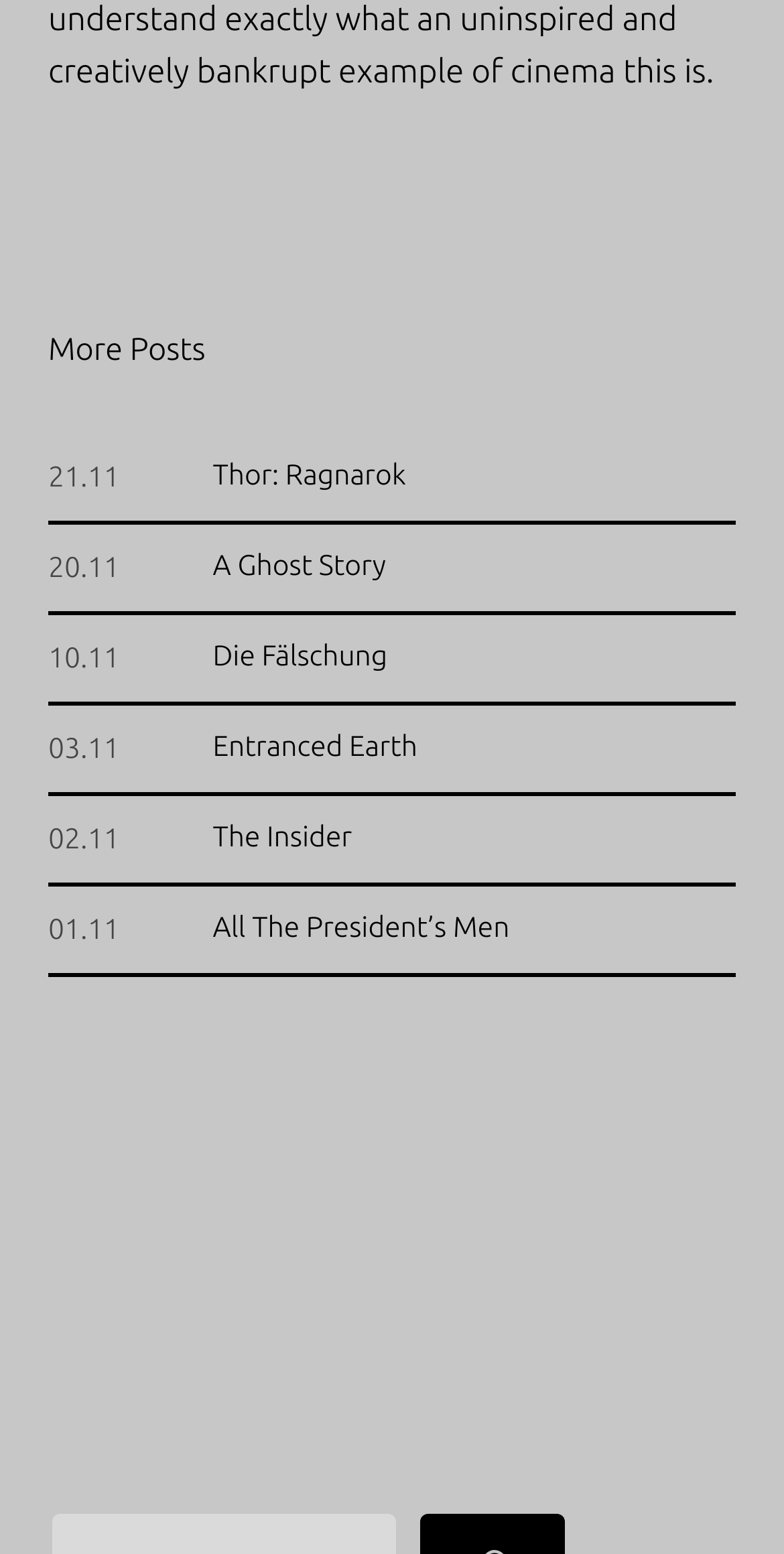What is the title of the second movie from the top?
Examine the image closely and answer the question with as much detail as possible.

I looked at the heading elements on the webpage, which represent the movie titles. The second heading element from the top is 'A Ghost Story', so that is the title of the second movie from the top.